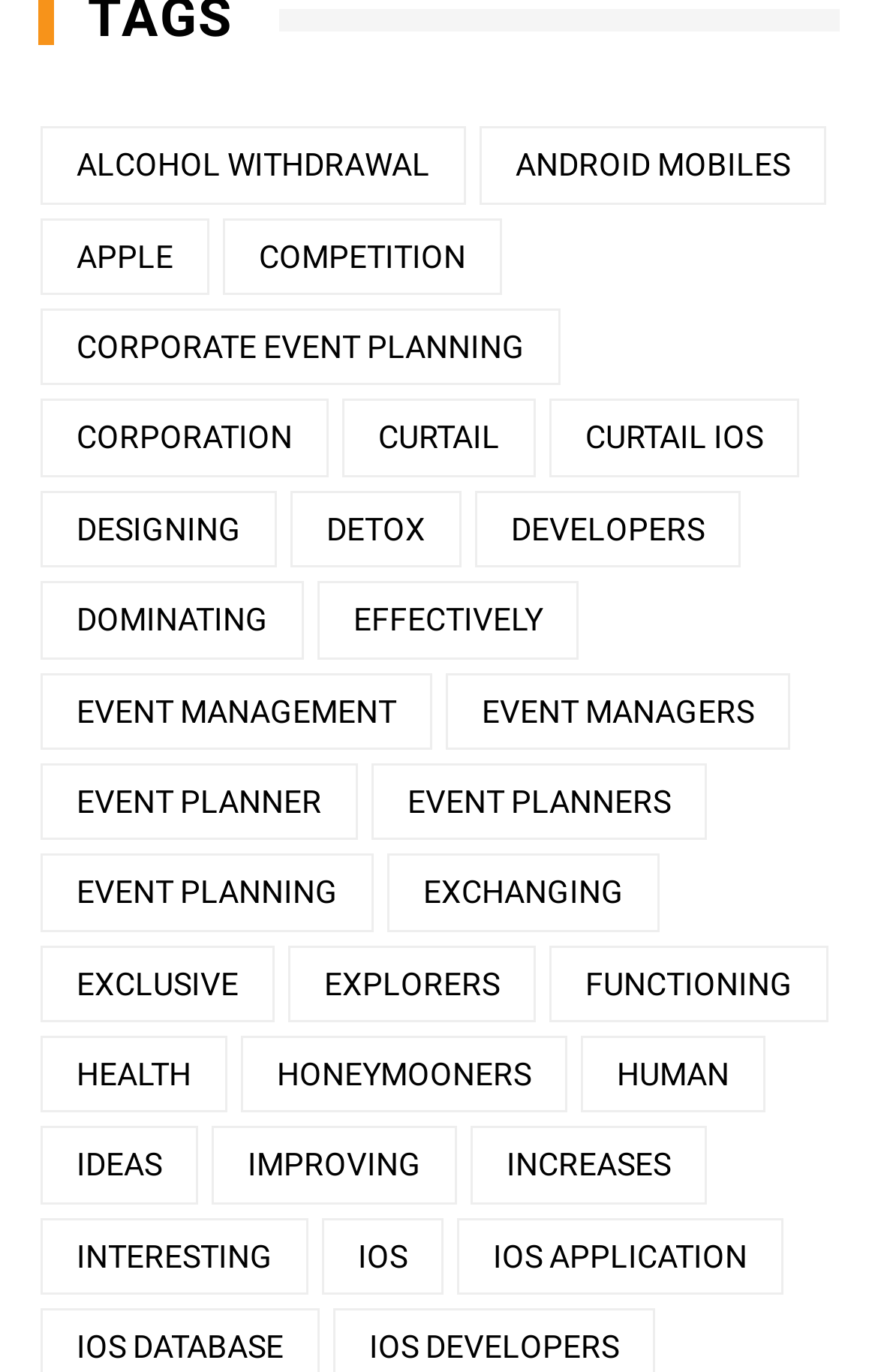Refer to the screenshot and answer the following question in detail:
What is the last item in the list?

The last item in the list is 'iOS DEVELOPERS' which is a static text with a bounding box with coordinates [0.42, 0.969, 0.705, 0.995].